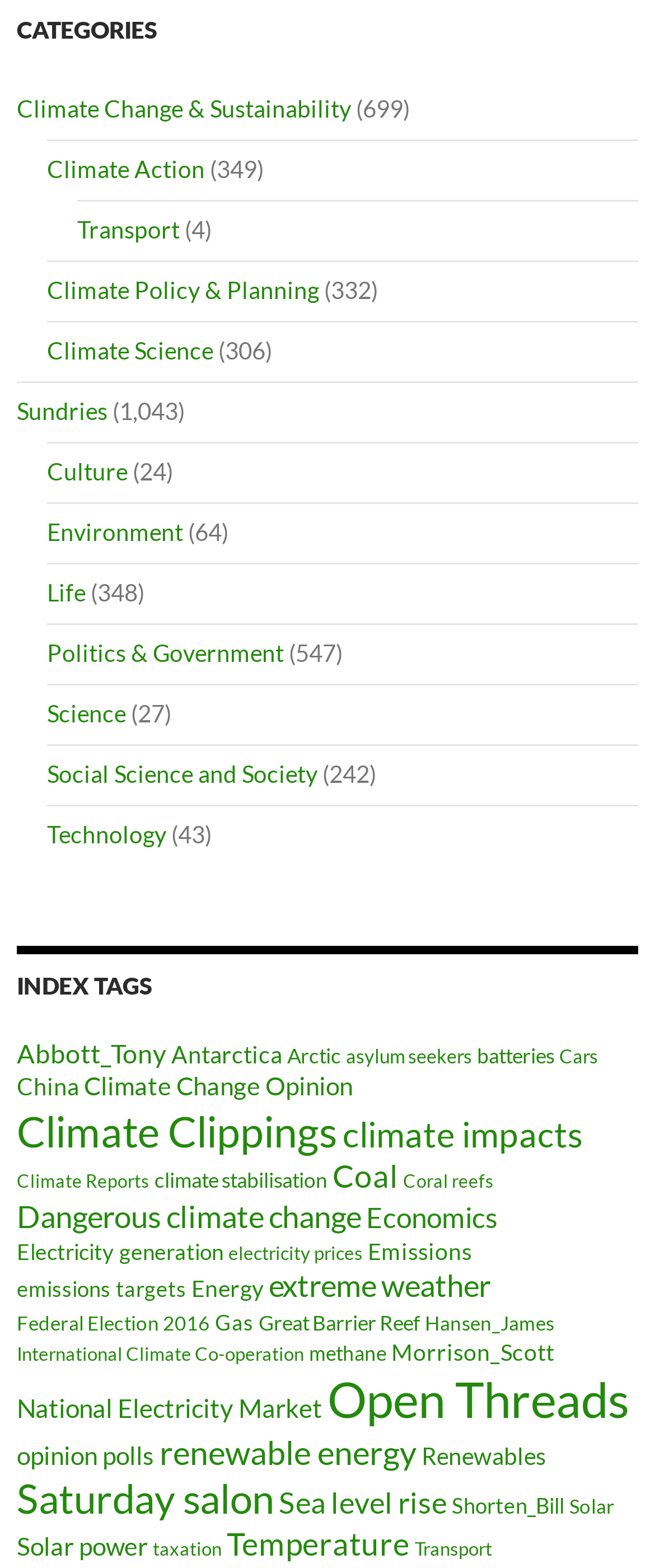Identify the bounding box coordinates for the element you need to click to achieve the following task: "Explore Climate Clippings". The coordinates must be four float values ranging from 0 to 1, formatted as [left, top, right, bottom].

[0.026, 0.704, 0.515, 0.737]